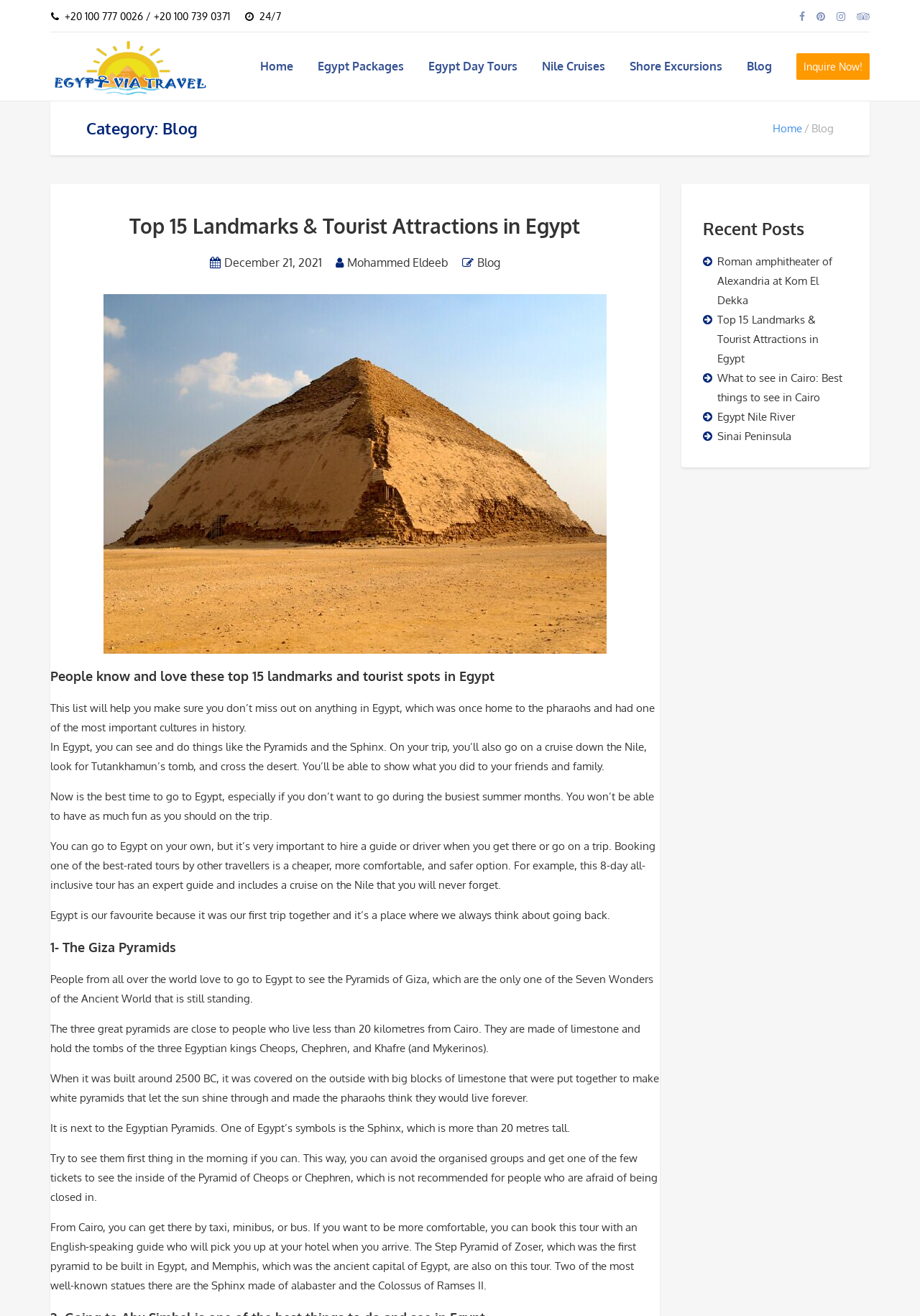What is the category of the current blog post?
Using the visual information, reply with a single word or short phrase.

Blog